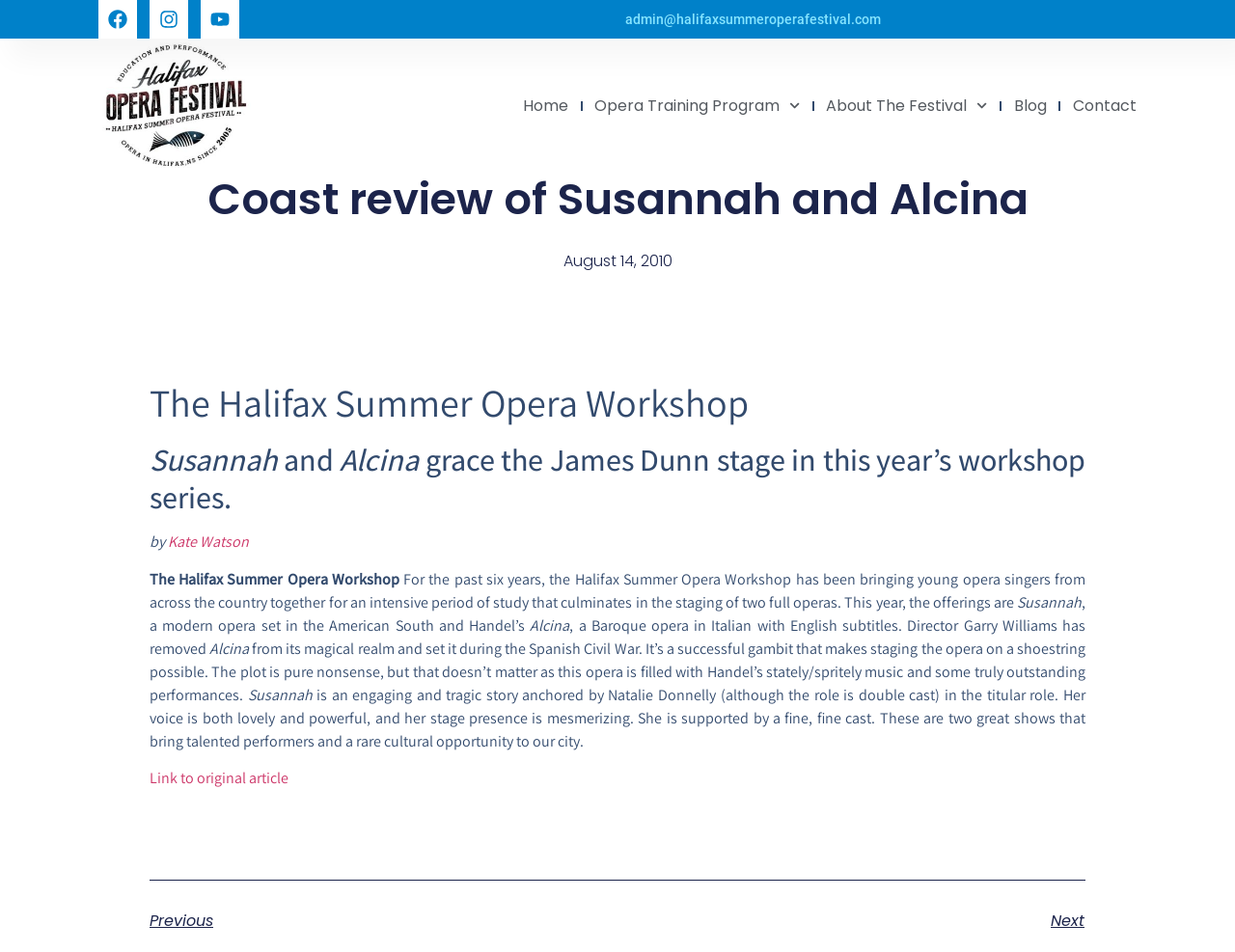Determine the bounding box for the described UI element: "Link to original article".

[0.121, 0.806, 0.234, 0.828]